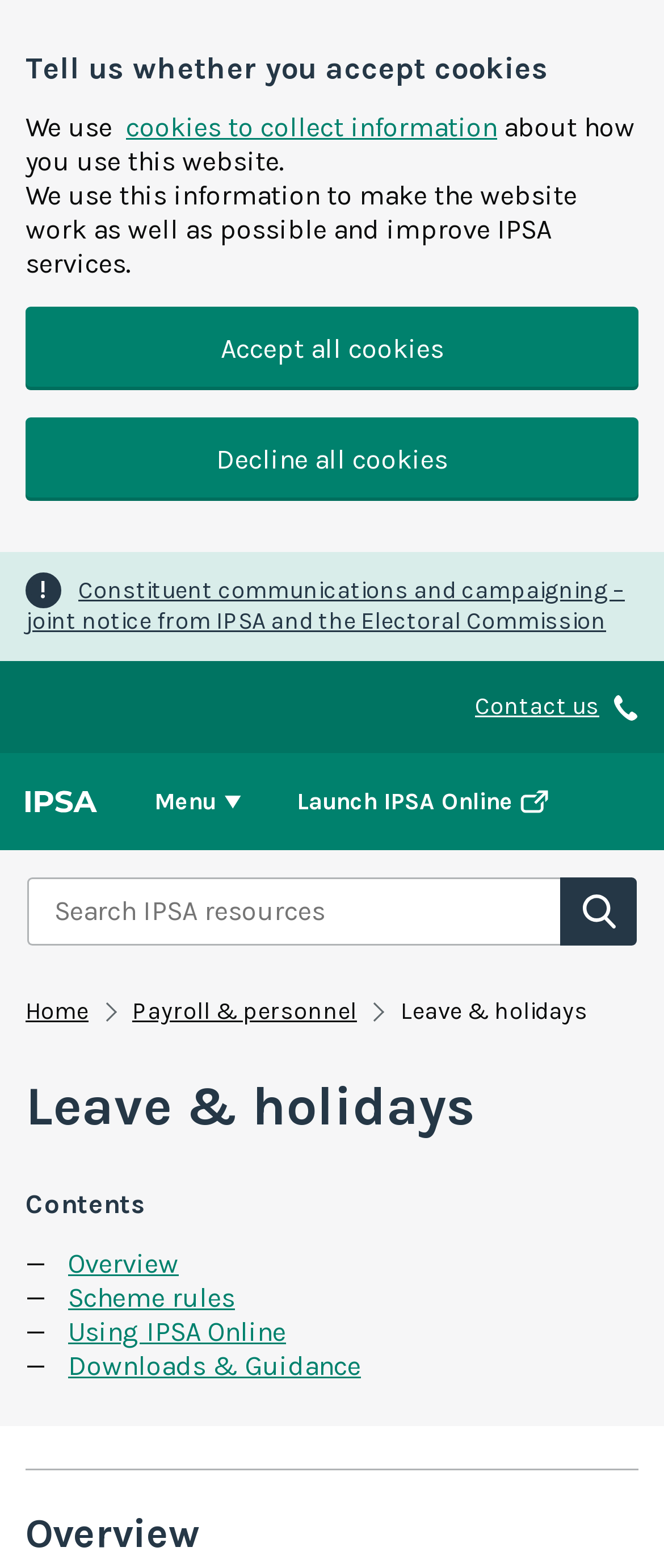Examine the image and give a thorough answer to the following question:
What is the function of the 'Search IPSA resources' combobox?

The 'Search IPSA resources' combobox is an input field that allows users to search for resources related to IPSA. It is accompanied by a 'Search' button and is likely used to search for specific information or documents on the website.